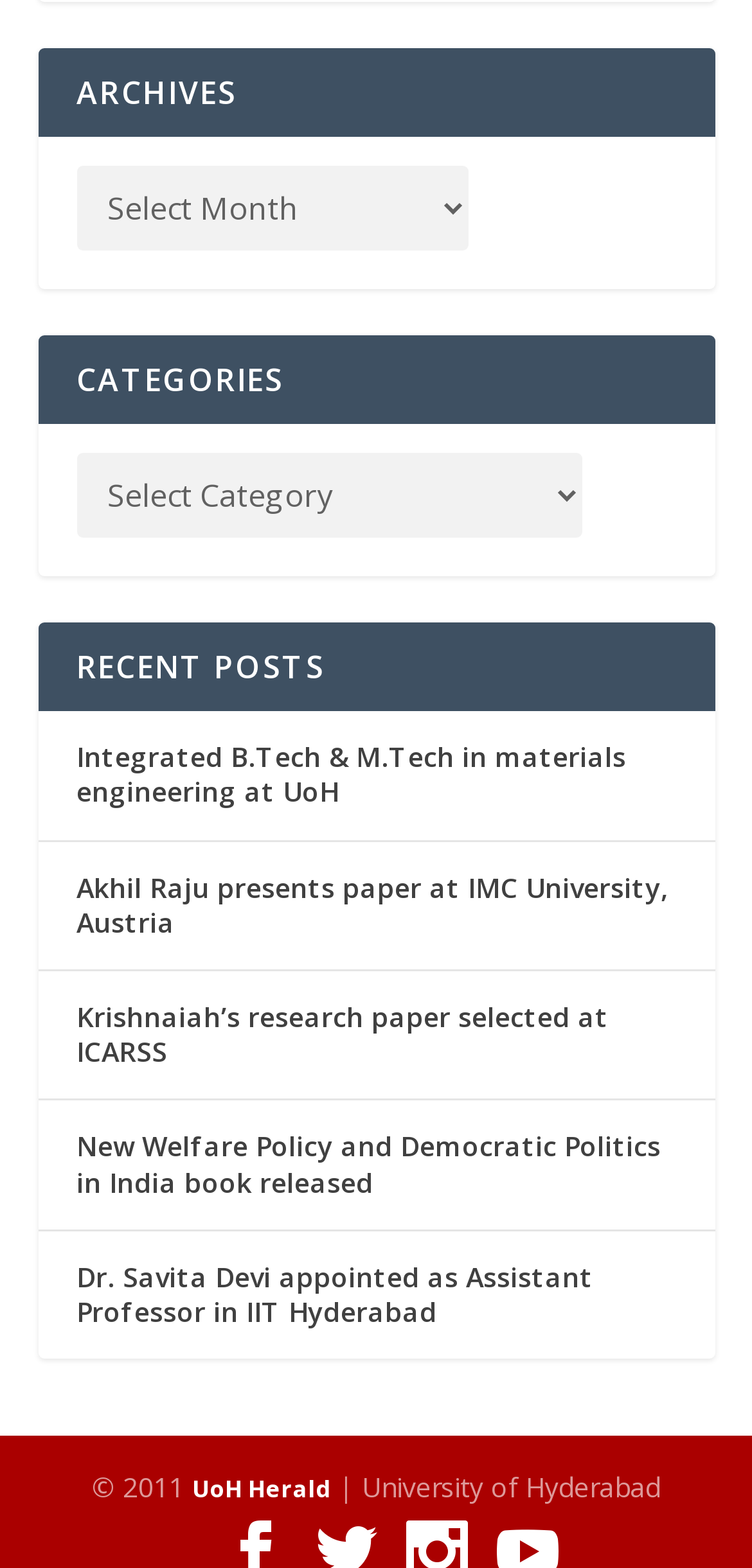By analyzing the image, answer the following question with a detailed response: What is the category of the first post?

The first post is 'Integrated B.Tech & M.Tech in materials engineering at UoH', which suggests that the category of this post is related to education or academic programs, specifically Integrated B.Tech & M.Tech.